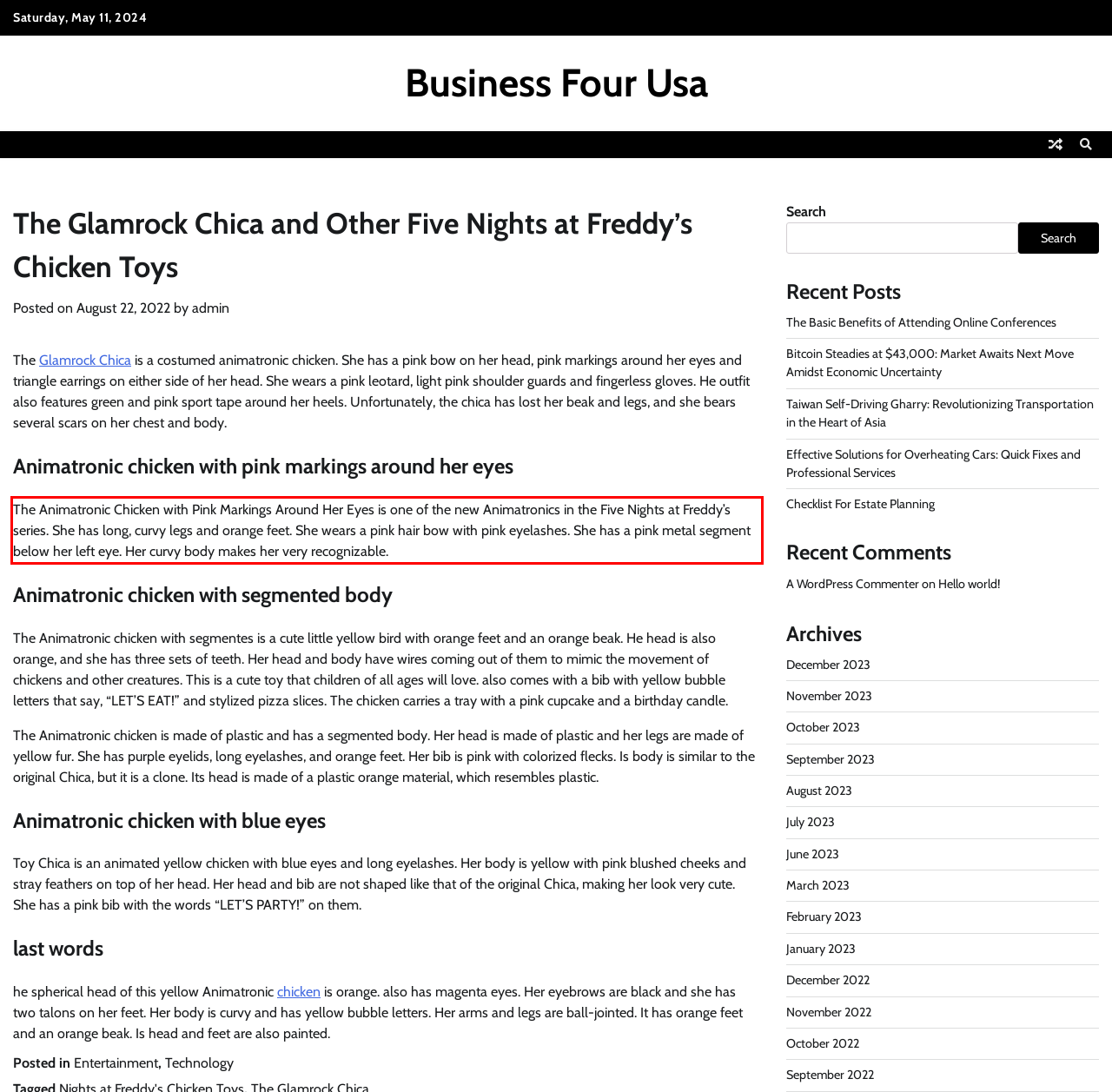Given a webpage screenshot with a red bounding box, perform OCR to read and deliver the text enclosed by the red bounding box.

The Animatronic Chicken with Pink Markings Around Her Eyes is one of the new Animatronics in the Five Nights at Freddy’s series. She has long, curvy legs and orange feet. She wears a pink hair bow with pink eyelashes. She has a pink metal segment below her left eye. Her curvy body makes her very recognizable.